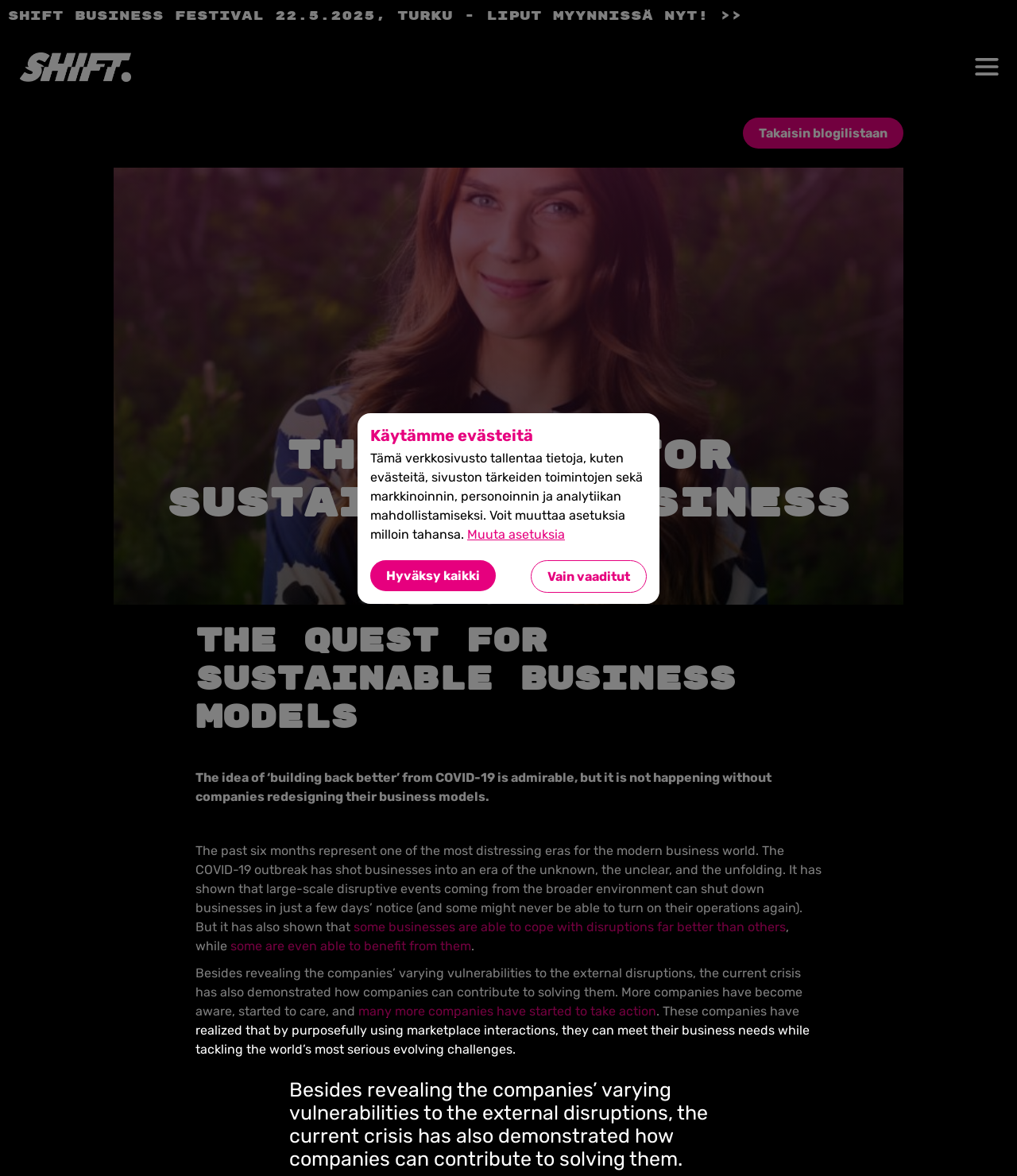Could you find the bounding box coordinates of the clickable area to complete this instruction: "Go to the SHIFT Business Festival page"?

[0.008, 0.007, 0.73, 0.021]